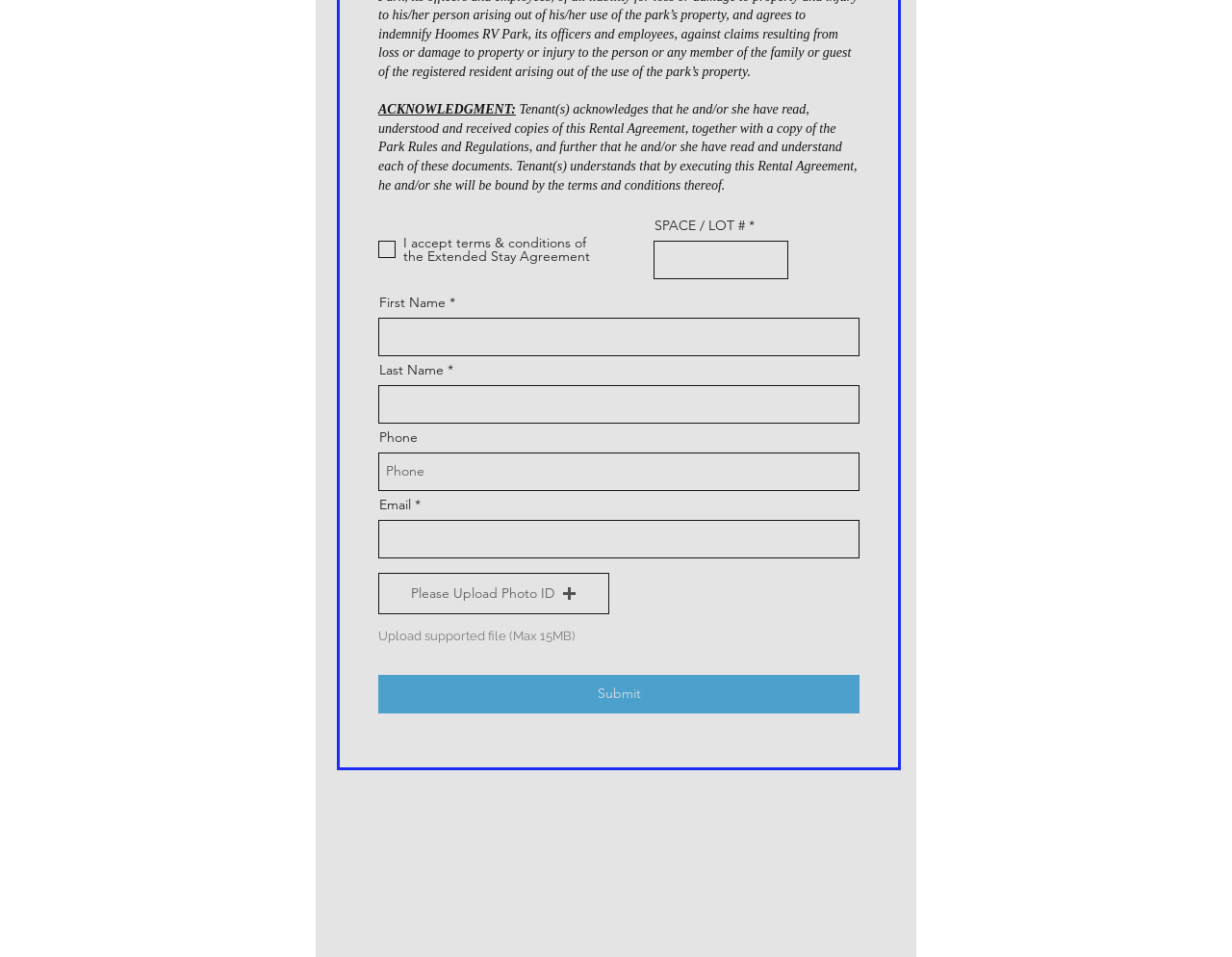Refer to the image and provide an in-depth answer to the question: 
What is the purpose of the 'Submit' button?

The 'Submit' button is located at the bottom of the form and is likely used to submit the completed form to the server, once all required fields have been filled in and the terms and conditions have been accepted.